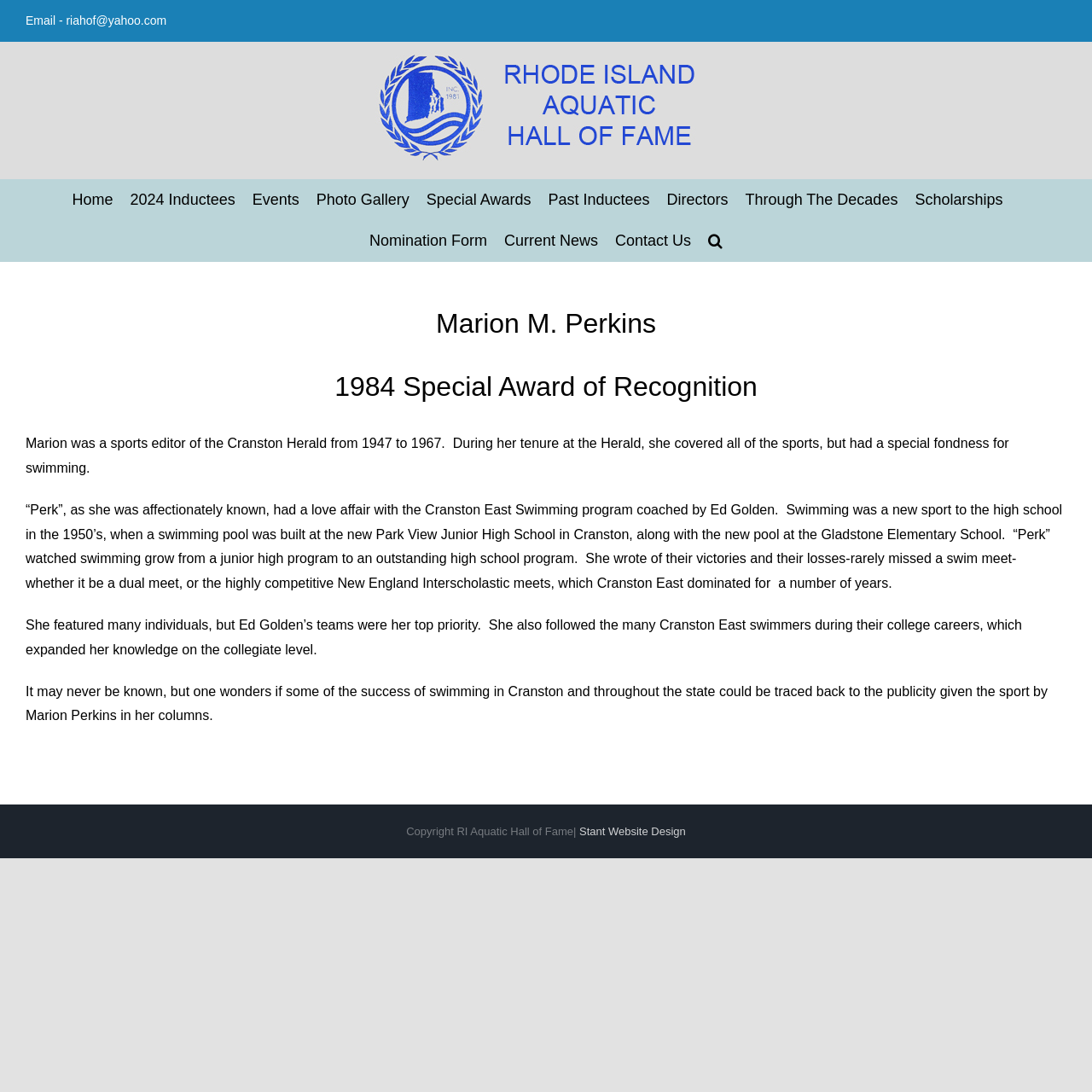Please mark the clickable region by giving the bounding box coordinates needed to complete this instruction: "Go to Top".

[0.904, 0.973, 0.941, 1.0]